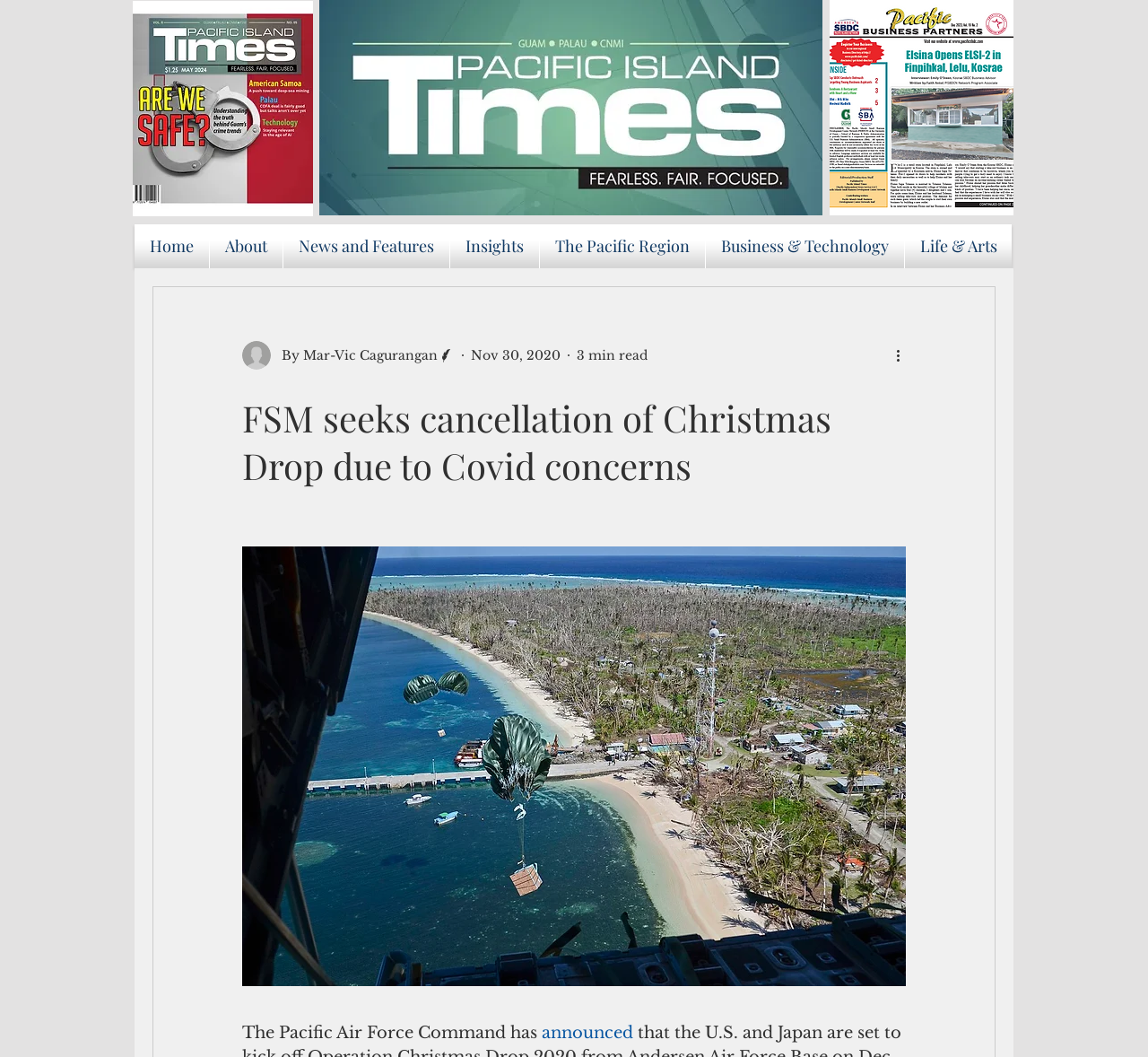Identify and provide the bounding box coordinates of the UI element described: "Support Us". The coordinates should be formatted as [left, top, right, bottom], with each number being a float between 0 and 1.

[0.873, 0.017, 0.984, 0.051]